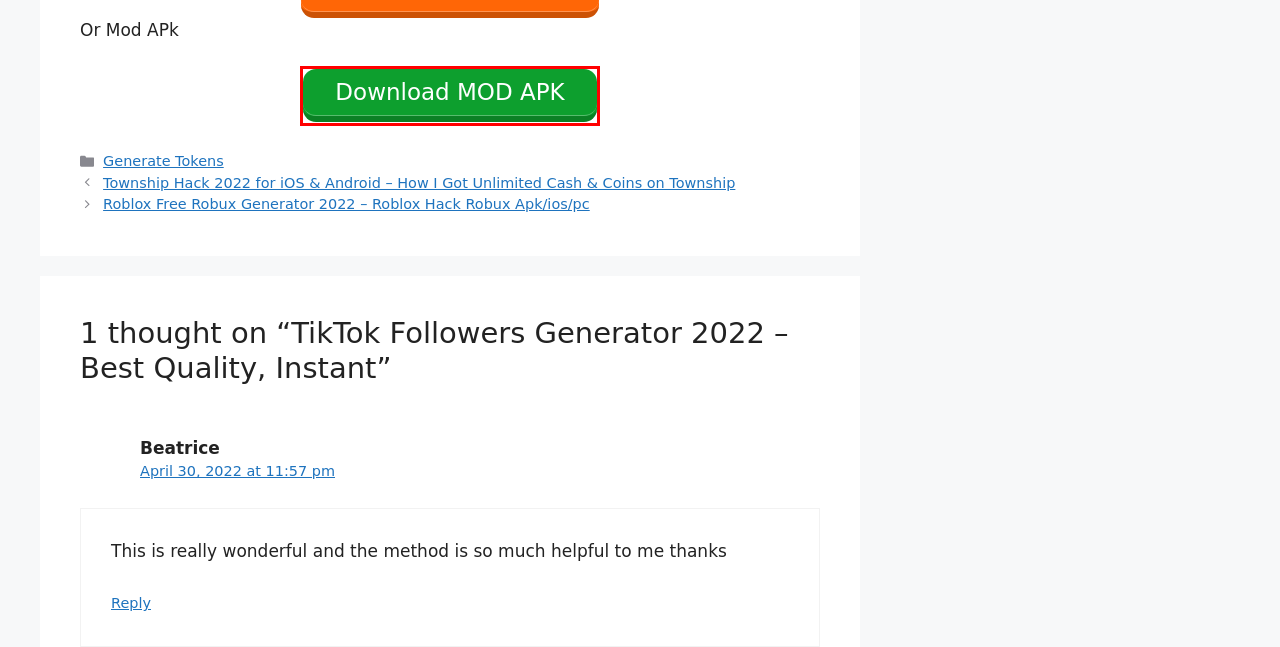Review the screenshot of a webpage which includes a red bounding box around an element. Select the description that best fits the new webpage once the element in the bounding box is clicked. Here are the candidates:
A. Generate Tokens Archives - gamehata.net
B. Forza Horizon 4 CD Key Activation Code Generator 2022 [Updated] - gamehata.net
C. Township Hack 2022 for iOS & Android - How I Got Unlimited Cash & Coins on Township - gamehata.net
D. Lost Ark CD Key Activation Code Generator 2022 [Updated] - gamehata.net
E. Download File
F. Forza Horizon 5 CD Key Activation Code Generator 2022 [Updated] - gamehata.net
G. Roblox Free Robux Generator 2022 - Roblox Hack Robux Apk/ios/pc - gamehata.net
H. Farming Simulator 22 activation key 2022 [Updated] Pc/Mac 100% Working - gamehata.net

E